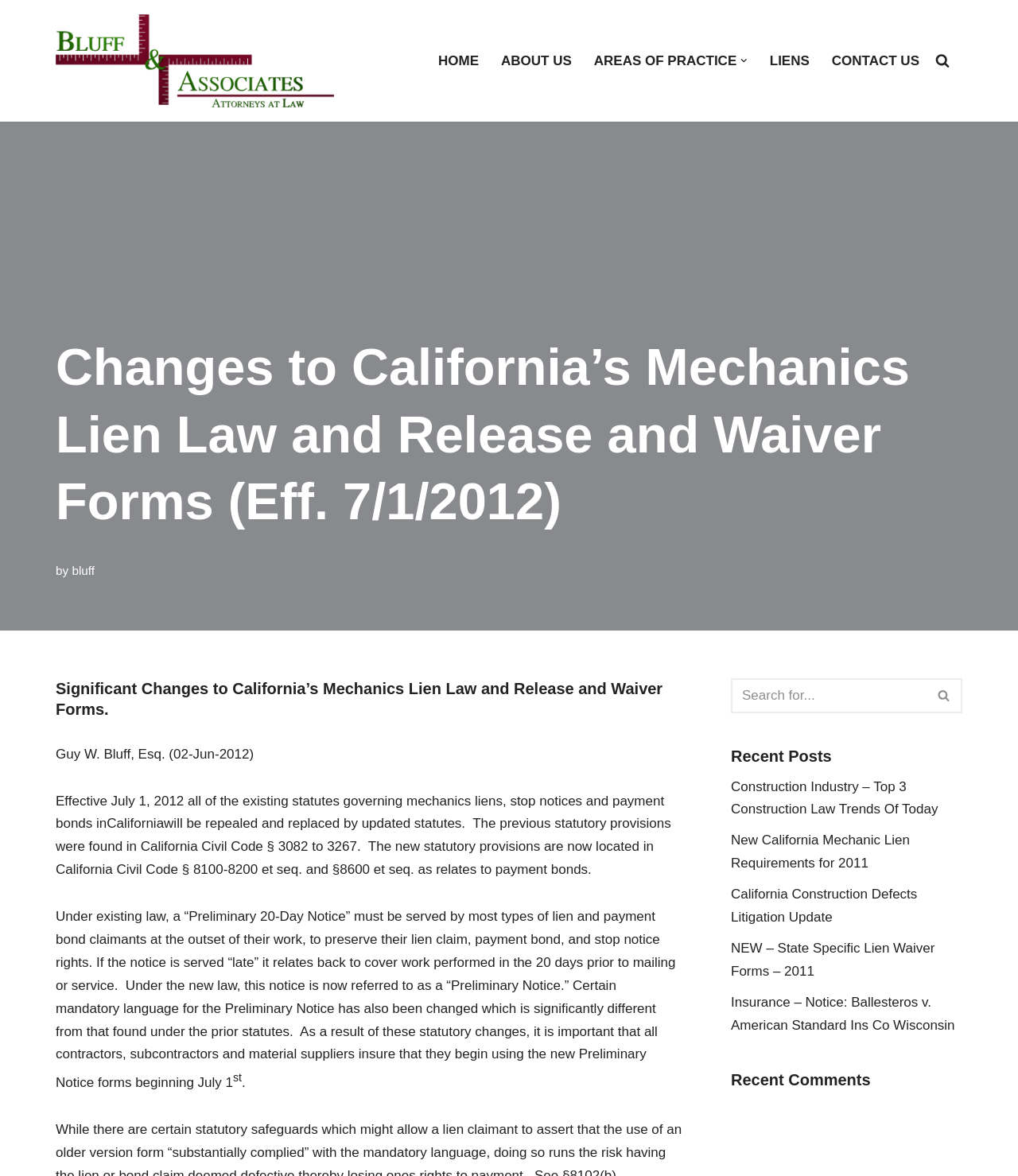Give the bounding box coordinates for the element described as: "parent_node: Search for... aria-label="Search"".

[0.91, 0.577, 0.945, 0.606]